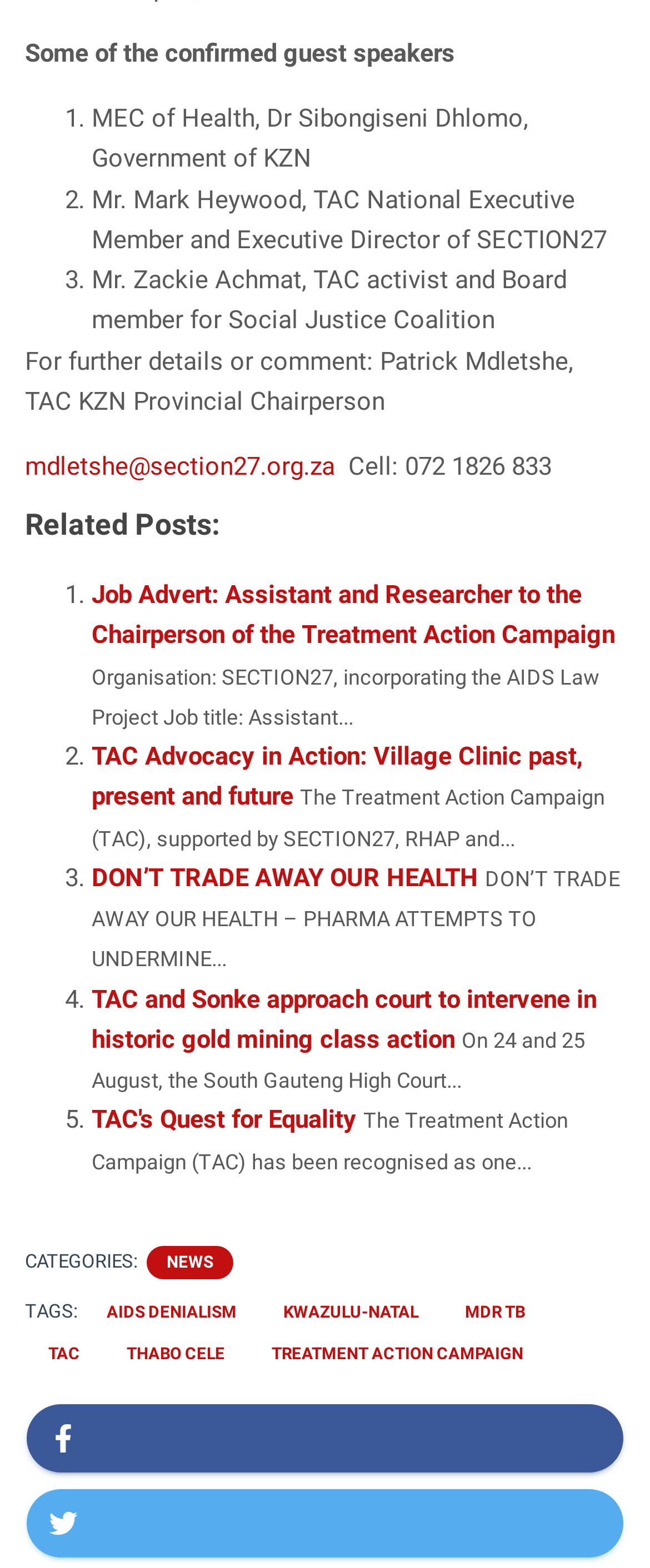How many guest speakers are listed?
Please describe in detail the information shown in the image to answer the question.

I counted the list markers and corresponding static text elements, and there are three guest speakers listed: MEC of Health, Dr Sibongiseni Dhlomo, Mr. Mark Heywood, and Mr. Zackie Achmat.